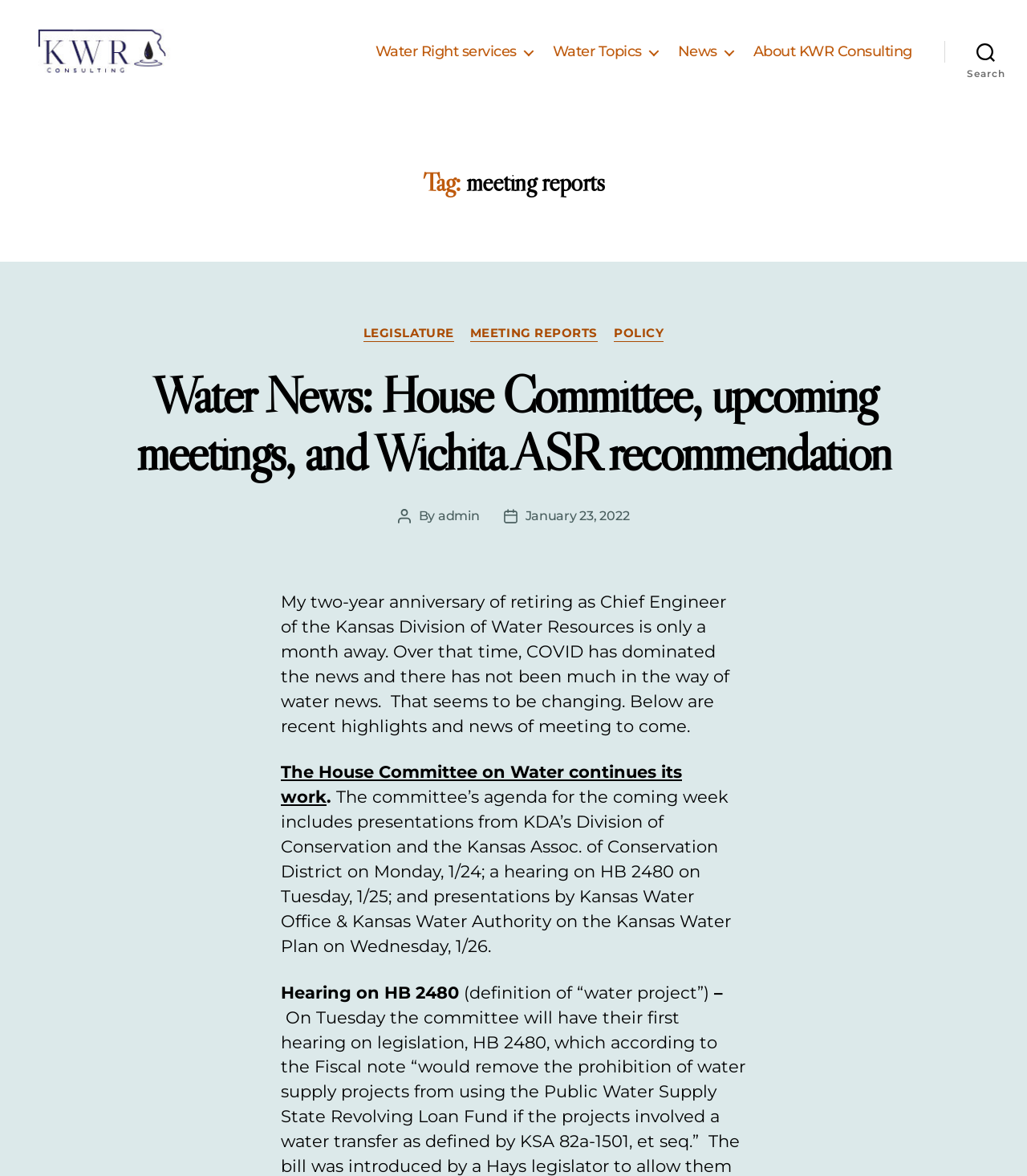Identify the bounding box for the UI element described as: "parent_node: Kansas Water Resources Consulting". The coordinates should be four float numbers between 0 and 1, i.e., [left, top, right, bottom].

[0.031, 0.019, 0.172, 0.07]